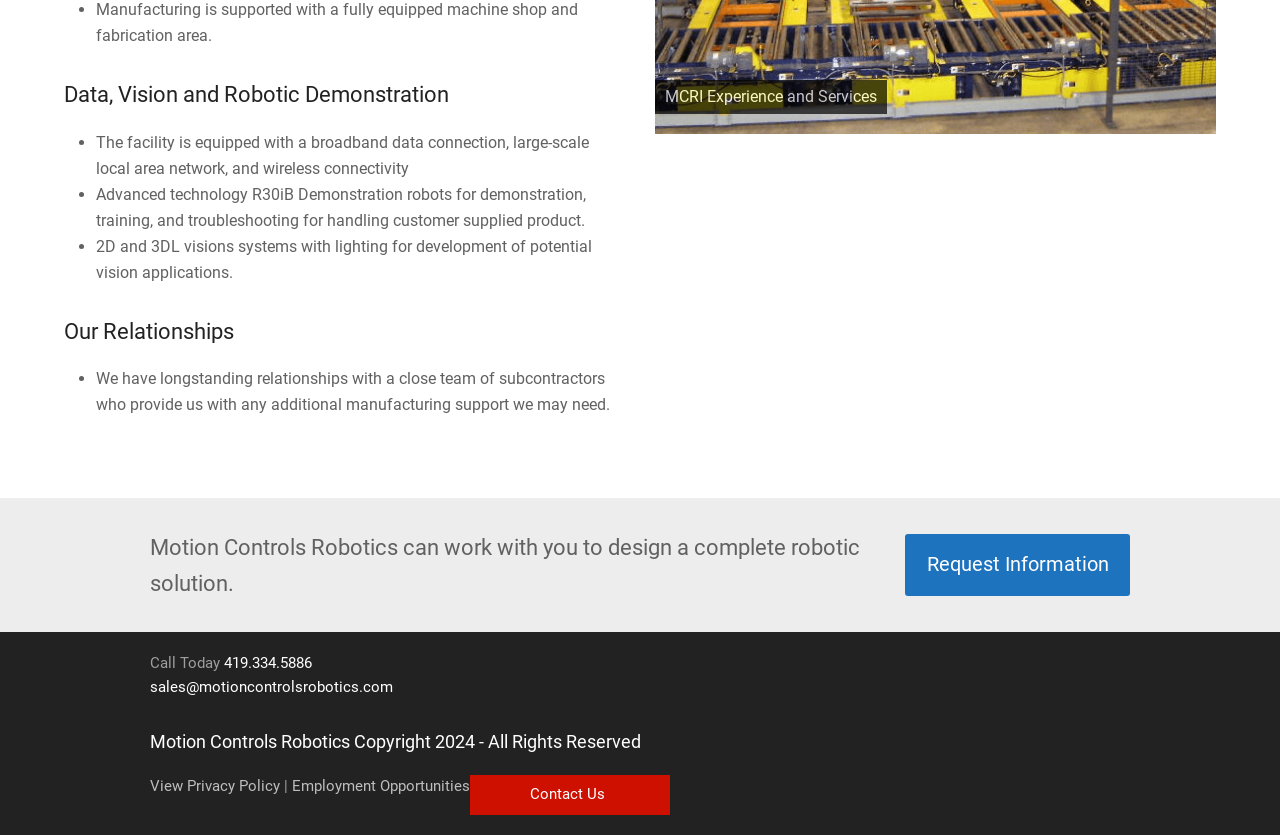What type of robots are used for demonstration?
Offer a detailed and full explanation in response to the question.

The webpage mentions that the facility has Advanced technology R30iB Demonstration robots for demonstration, training, and troubleshooting for handling customer supplied product, which is stated in the third bullet point under the 'Data, Vision and Robotic Demonstration' section.